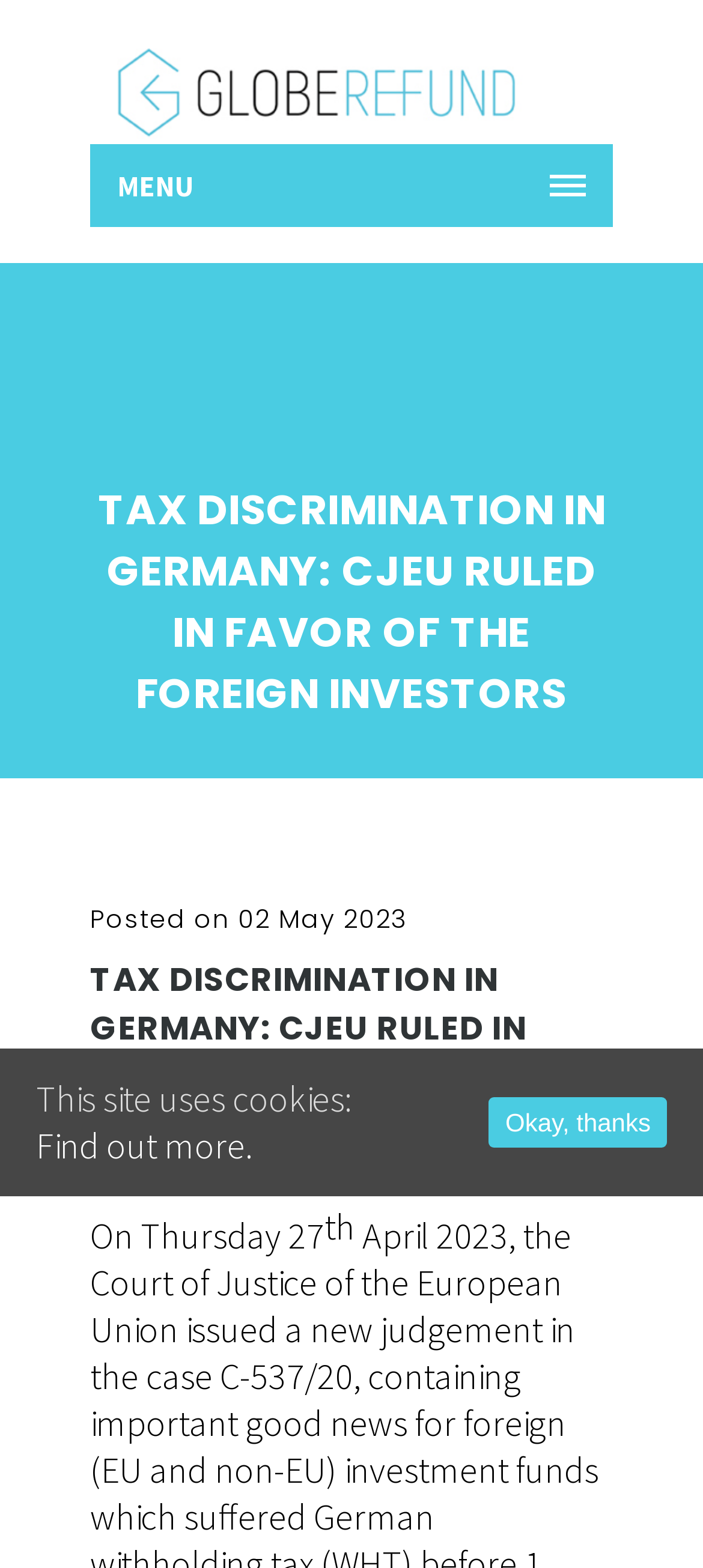Determine the primary headline of the webpage.

TAX DISCRIMINATION IN GERMANY: CJEU RULED IN FAVOR OF THE FOREIGN INVESTORS